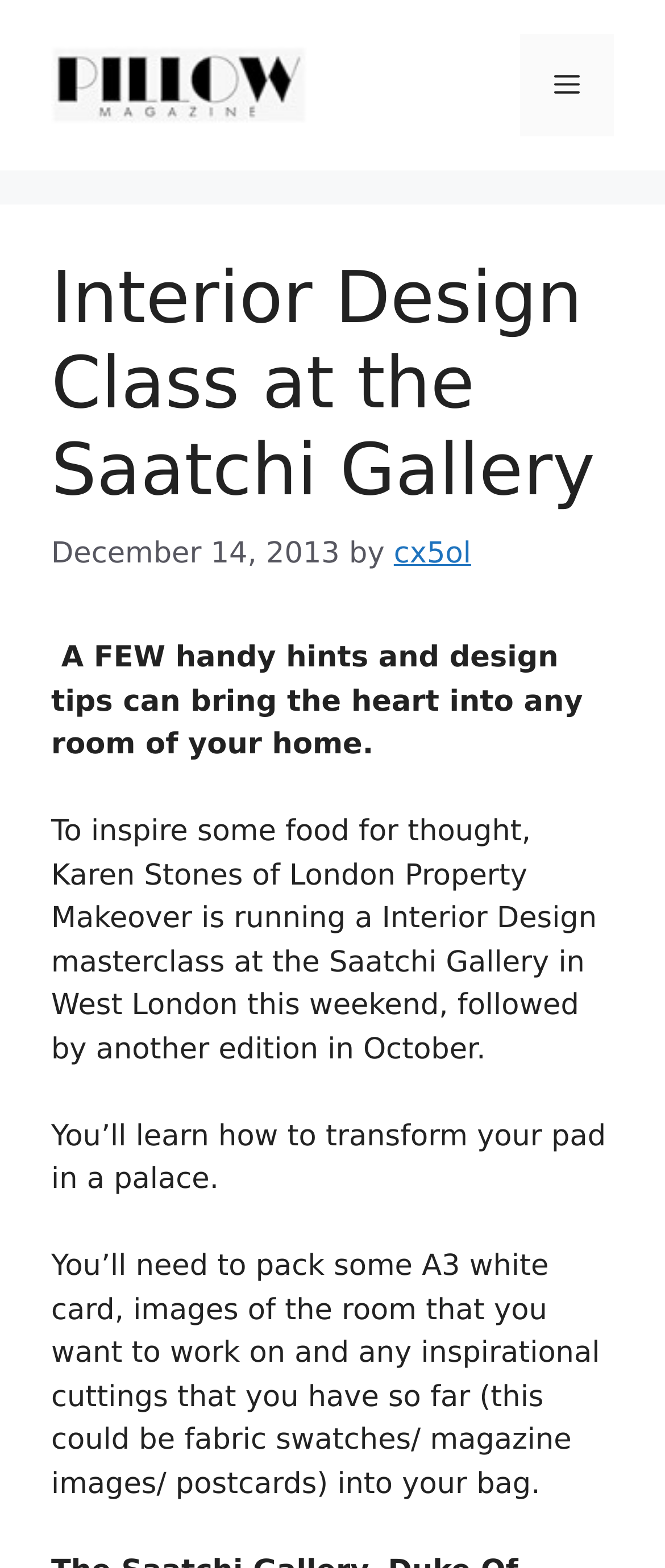Find the main header of the webpage and produce its text content.

Interior Design Class at the Saatchi Gallery